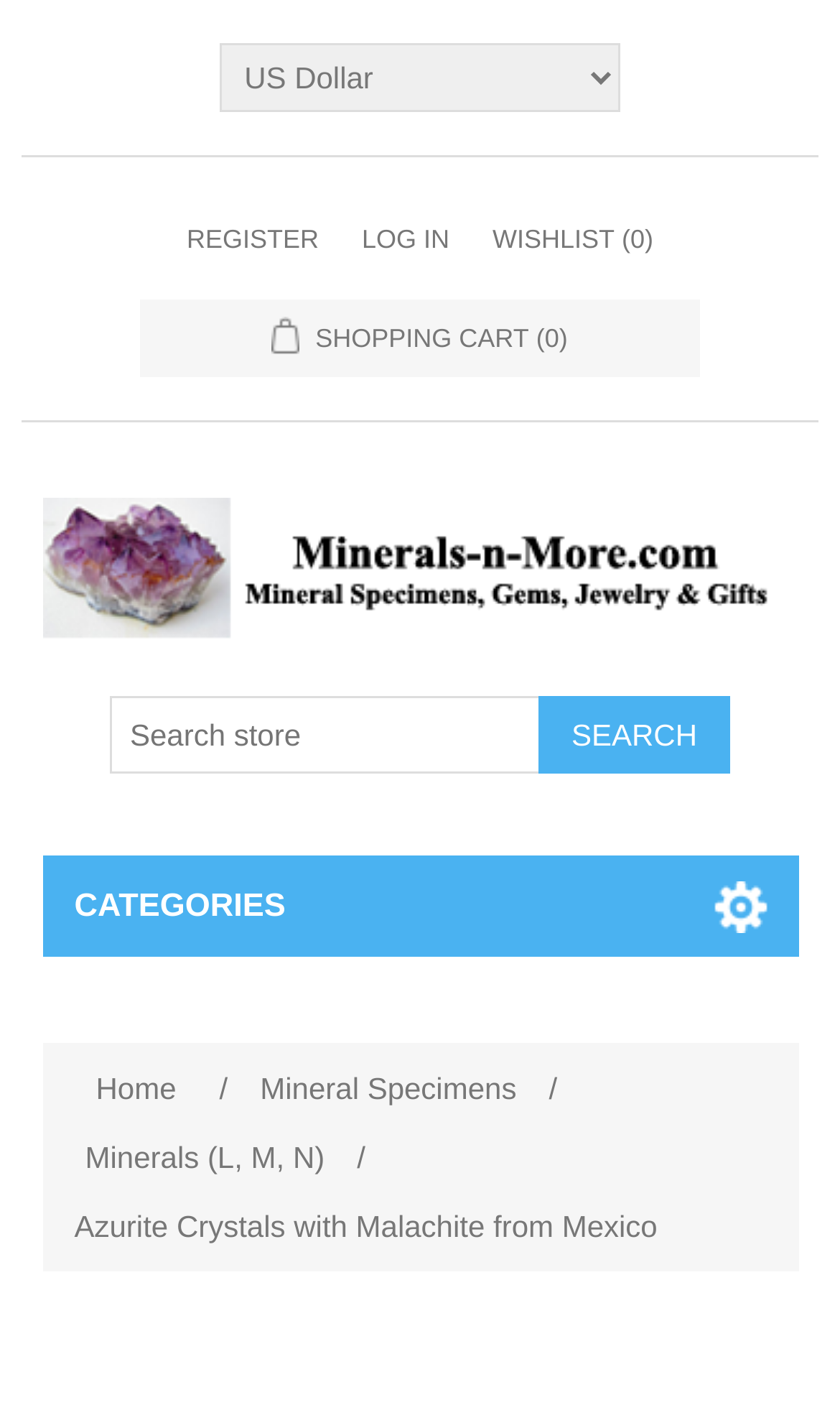Can you specify the bounding box coordinates of the area that needs to be clicked to fulfill the following instruction: "Go to home page"?

[0.101, 0.747, 0.223, 0.796]